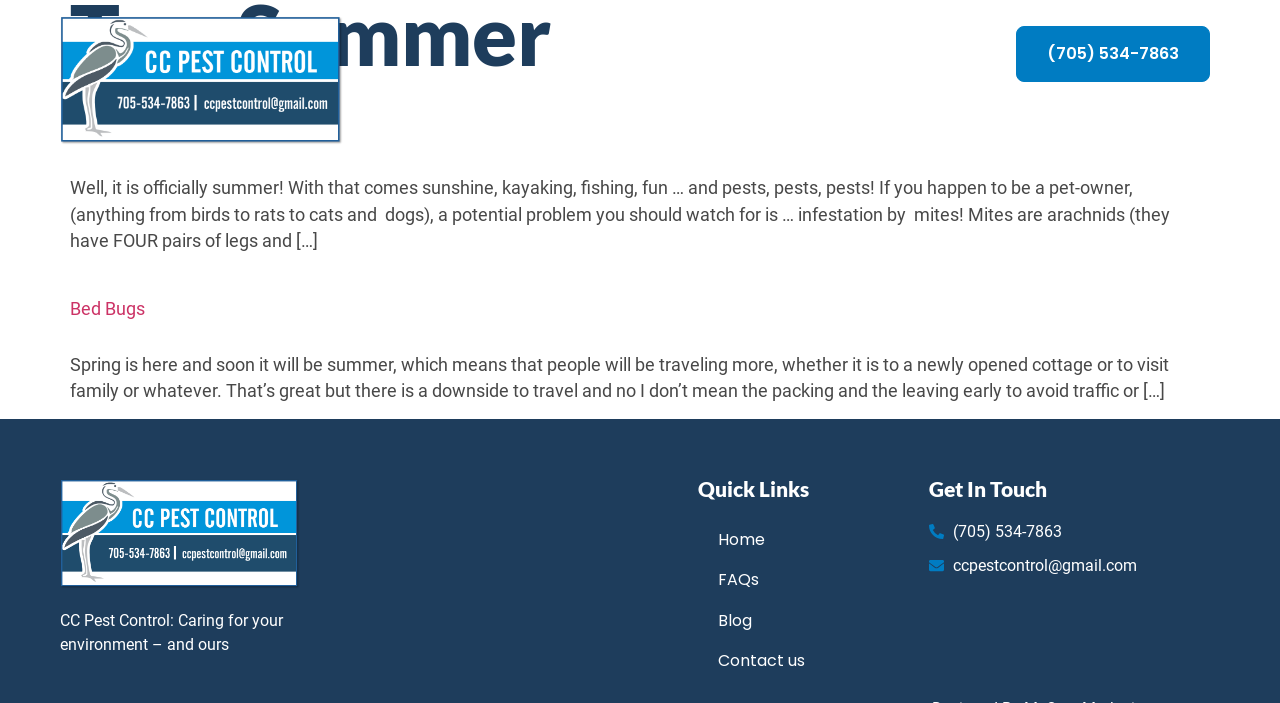What is the purpose of CC Pest Control?
Please give a detailed and elaborate explanation in response to the question.

I found the purpose of CC Pest Control by looking at the static text element with the text 'CC Pest Control: Caring for your environment – and ours' which is located at the bottom of the webpage.